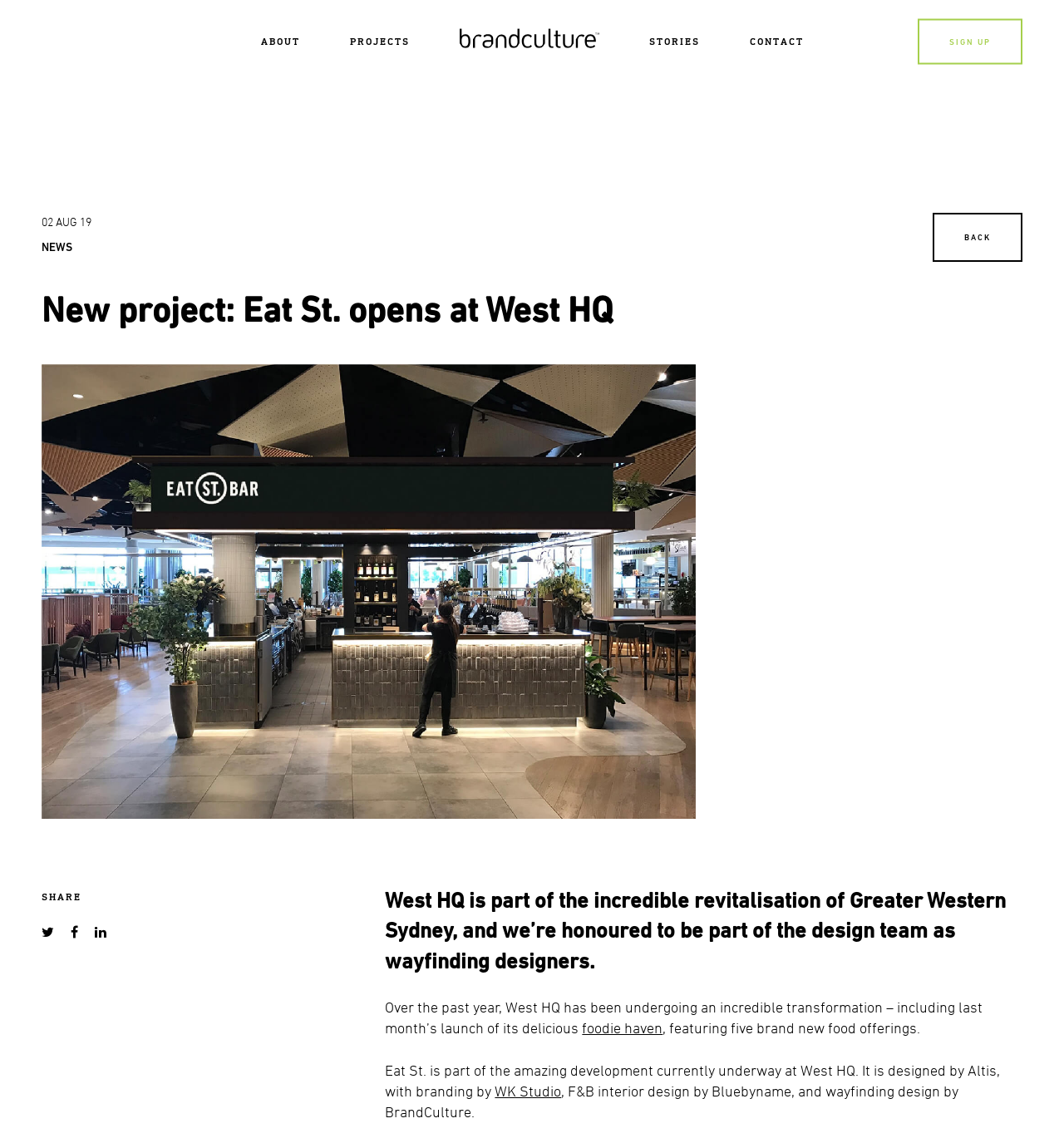Find the bounding box coordinates of the clickable region needed to perform the following instruction: "Click on PROJECTS". The coordinates should be provided as four float numbers between 0 and 1, i.e., [left, top, right, bottom].

[0.329, 0.031, 0.385, 0.041]